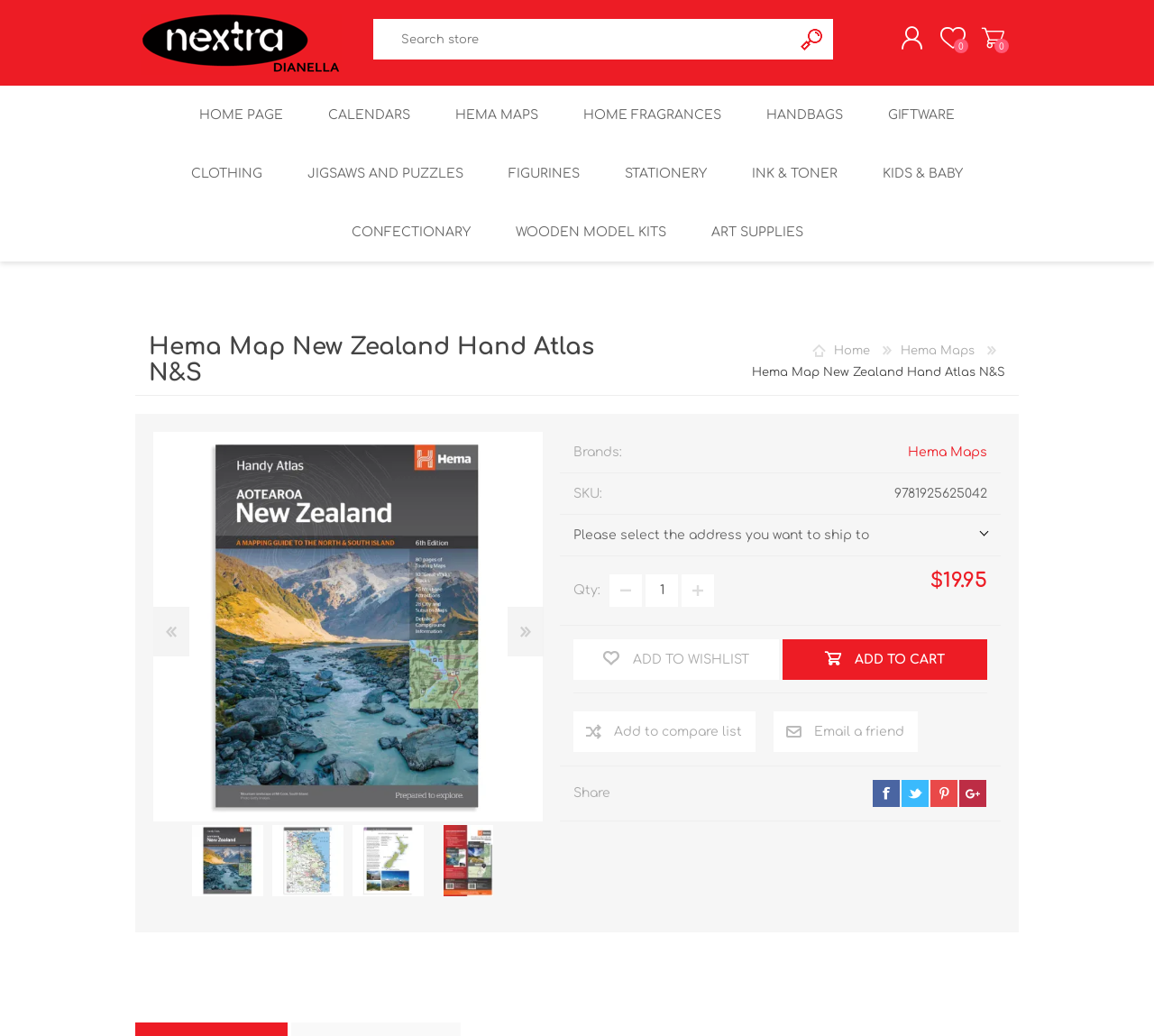Could you find the bounding box coordinates of the clickable area to complete this instruction: "share a link to this post"?

None